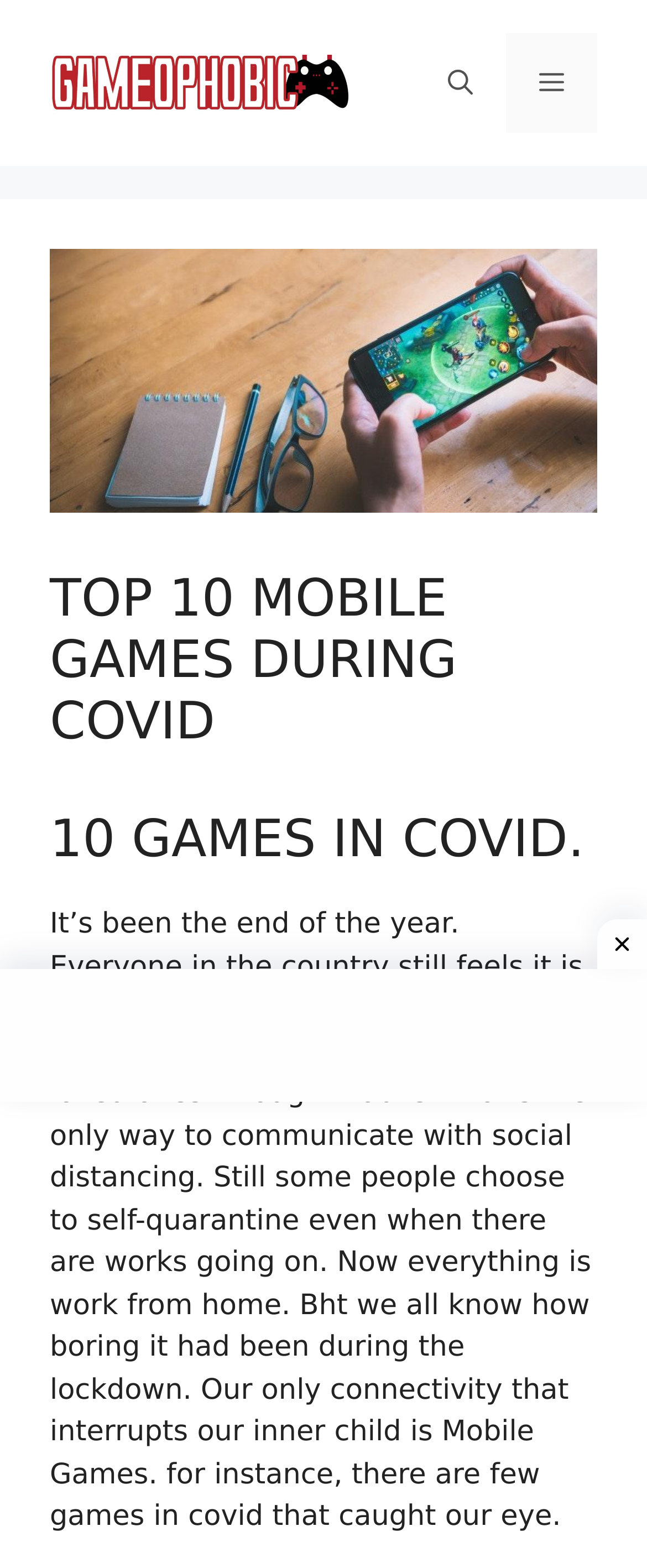Give a one-word or phrase response to the following question: How many headings are on this webpage?

2